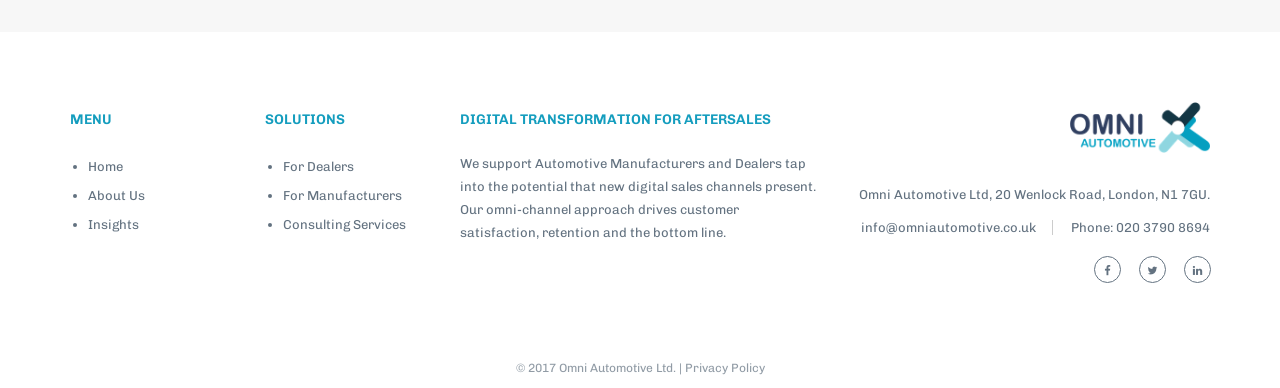Determine the bounding box coordinates for the HTML element mentioned in the following description: "For Dealers". The coordinates should be a list of four floats ranging from 0 to 1, represented as [left, top, right, bottom].

[0.221, 0.409, 0.277, 0.448]